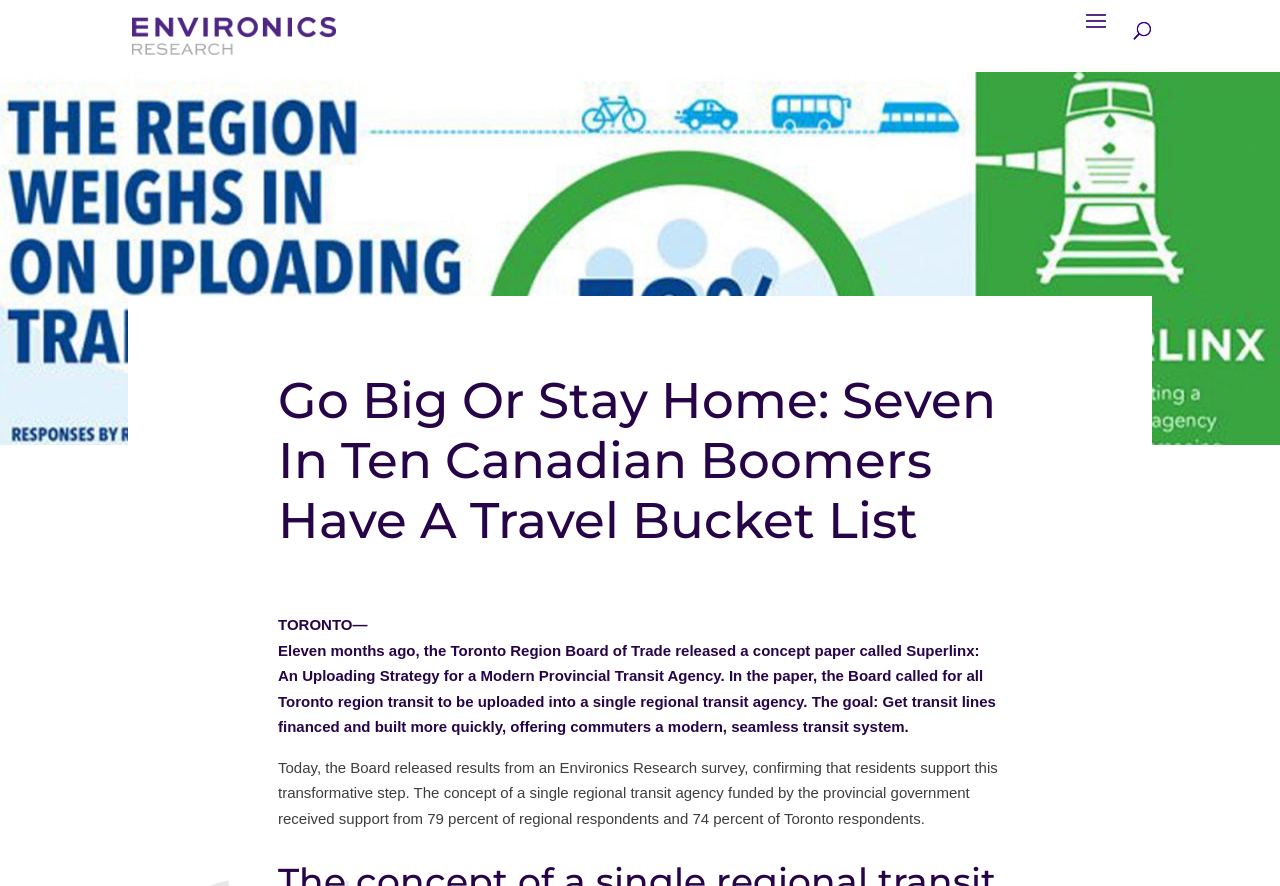Provide a short, one-word or phrase answer to the question below:
What is the goal of uploading transit lines into a single regional transit agency?

Get transit lines financed and built more quickly